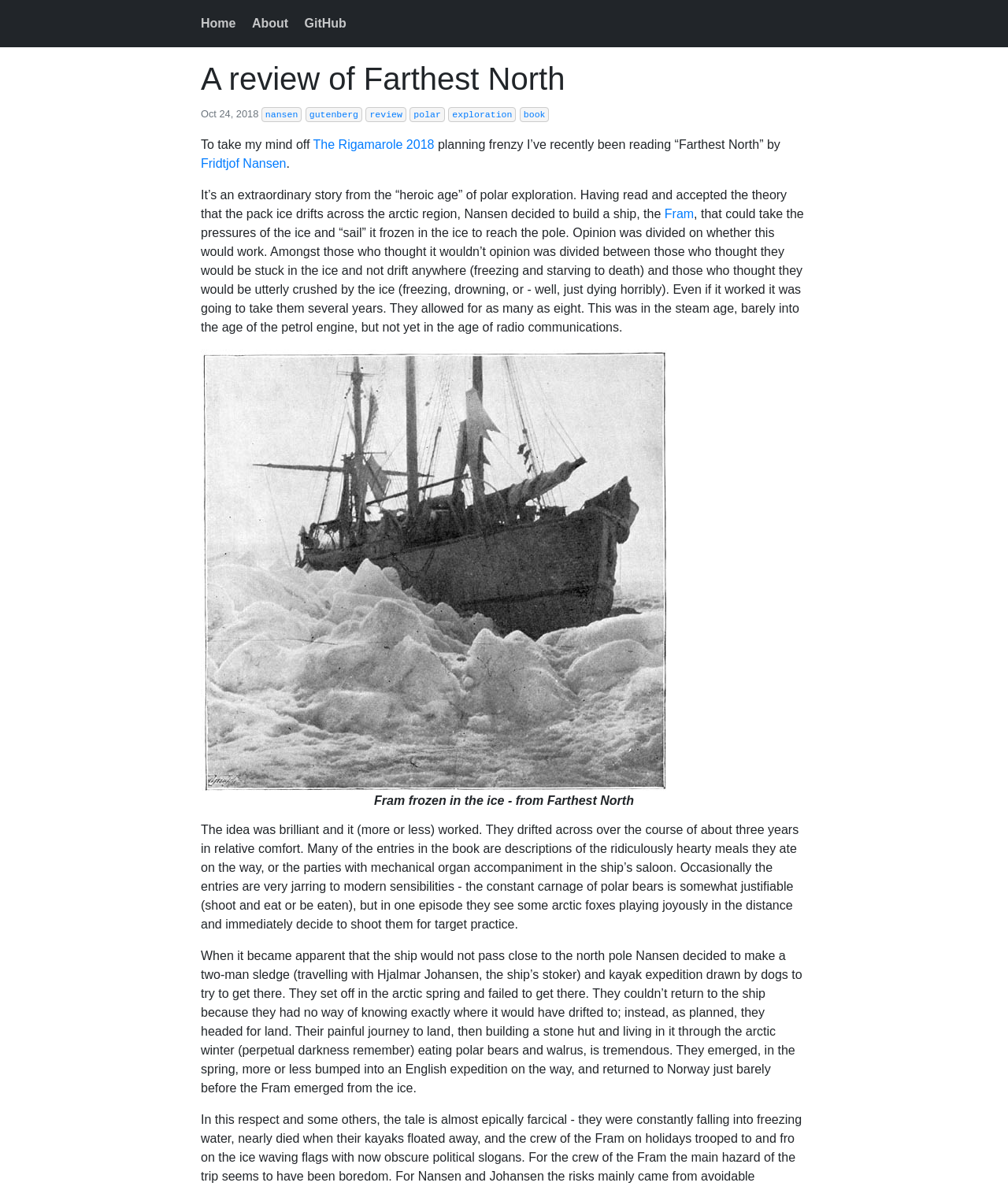Please provide the bounding box coordinate of the region that matches the element description: gutenberg. Coordinates should be in the format (top-left x, top-left y, bottom-right x, bottom-right y) and all values should be between 0 and 1.

[0.307, 0.092, 0.355, 0.101]